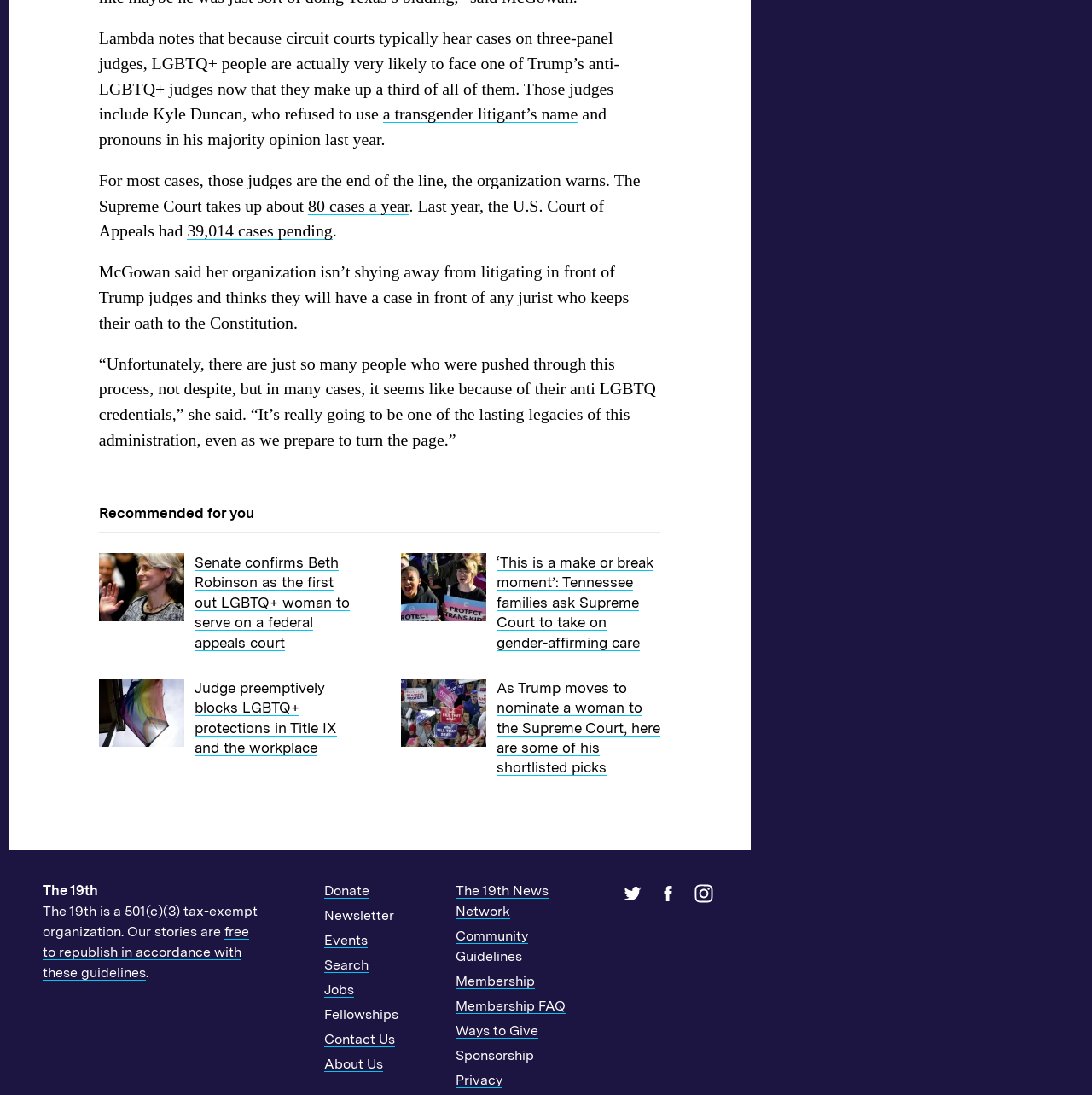Kindly determine the bounding box coordinates for the clickable area to achieve the given instruction: "Explore the recommended article about Beth Robinson".

[0.178, 0.505, 0.328, 0.596]